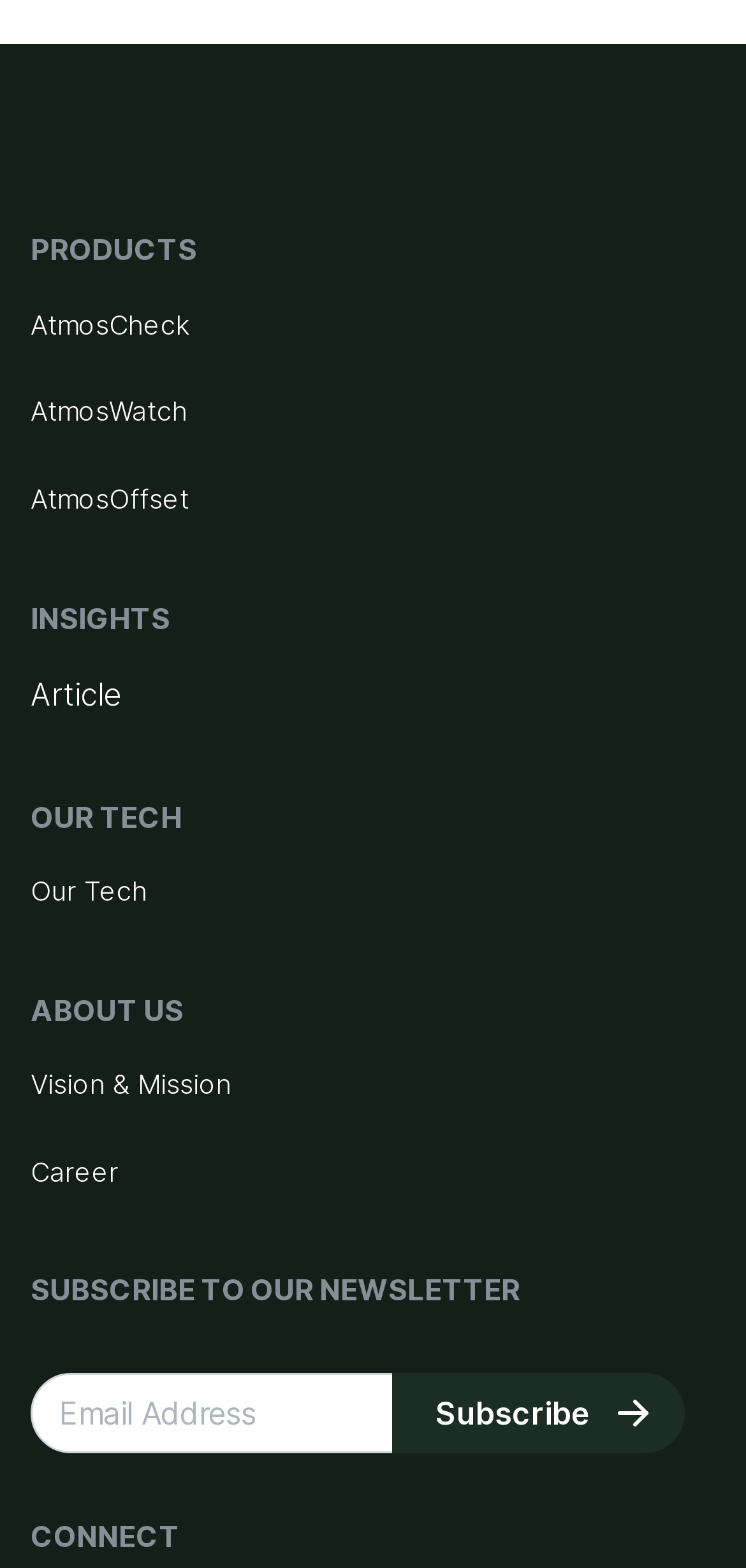Show me the bounding box coordinates of the clickable region to achieve the task as per the instruction: "Click on the latest article 'Ten AI Tools You’ve Probably Never Heard Of for Self-Improvement'".

None